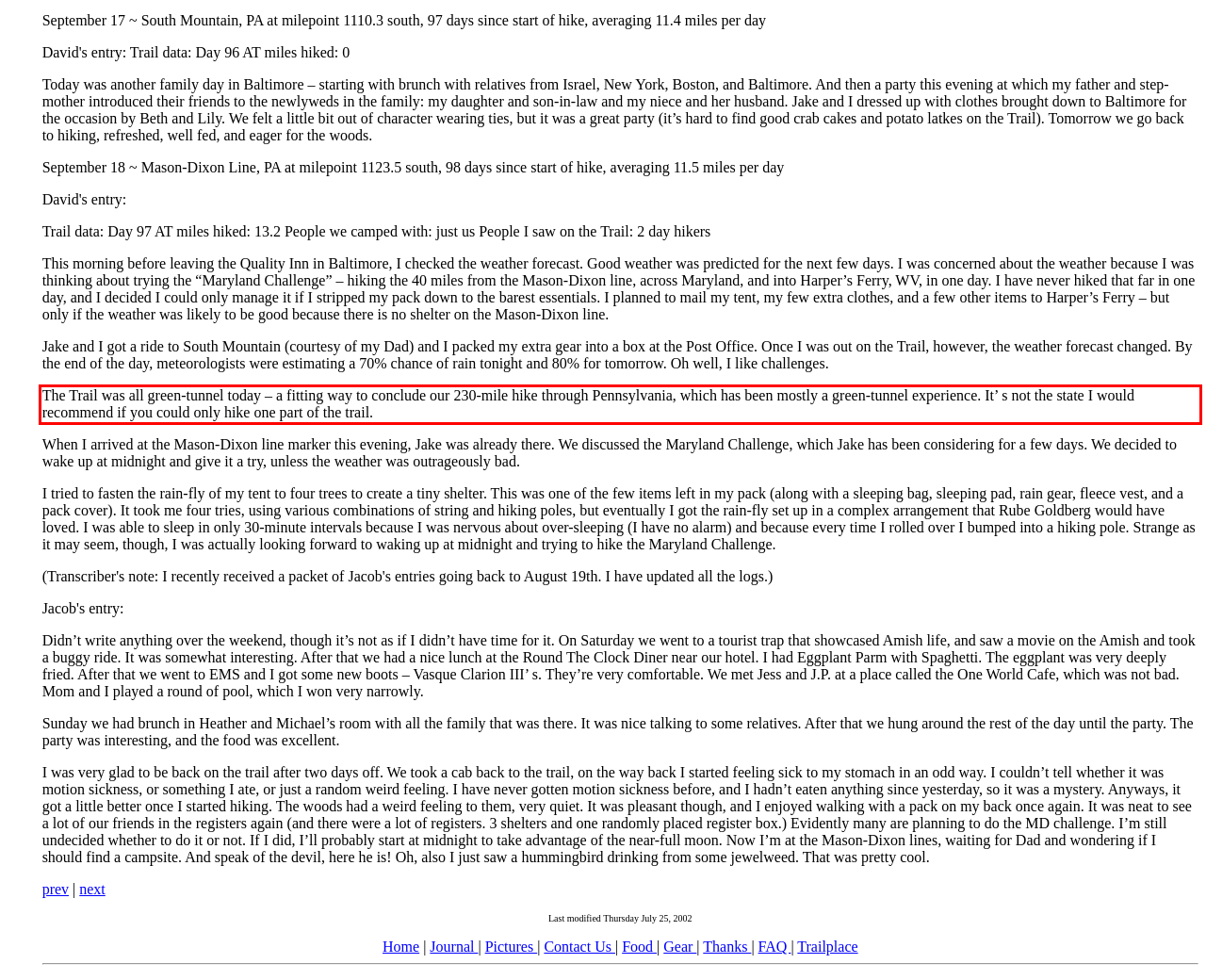In the screenshot of the webpage, find the red bounding box and perform OCR to obtain the text content restricted within this red bounding box.

The Trail was all green-tunnel today – a fitting way to conclude our 230-mile hike through Pennsylvania, which has been mostly a green-tunnel experience. It’ s not the state I would recommend if you could only hike one part of the trail.